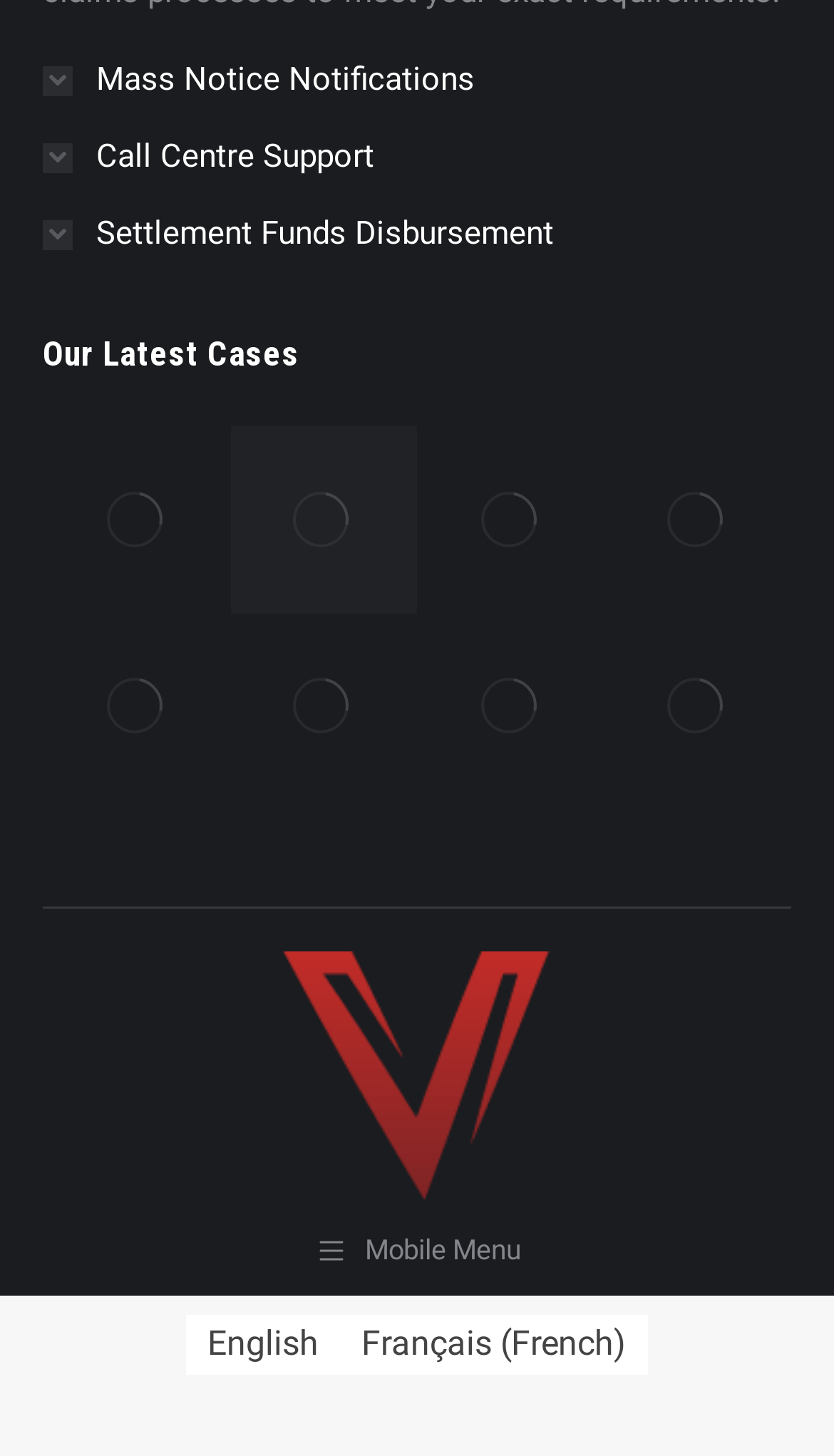Given the description "Settlement Funds Disbursement", provide the bounding box coordinates of the corresponding UI element.

[0.051, 0.142, 0.664, 0.181]